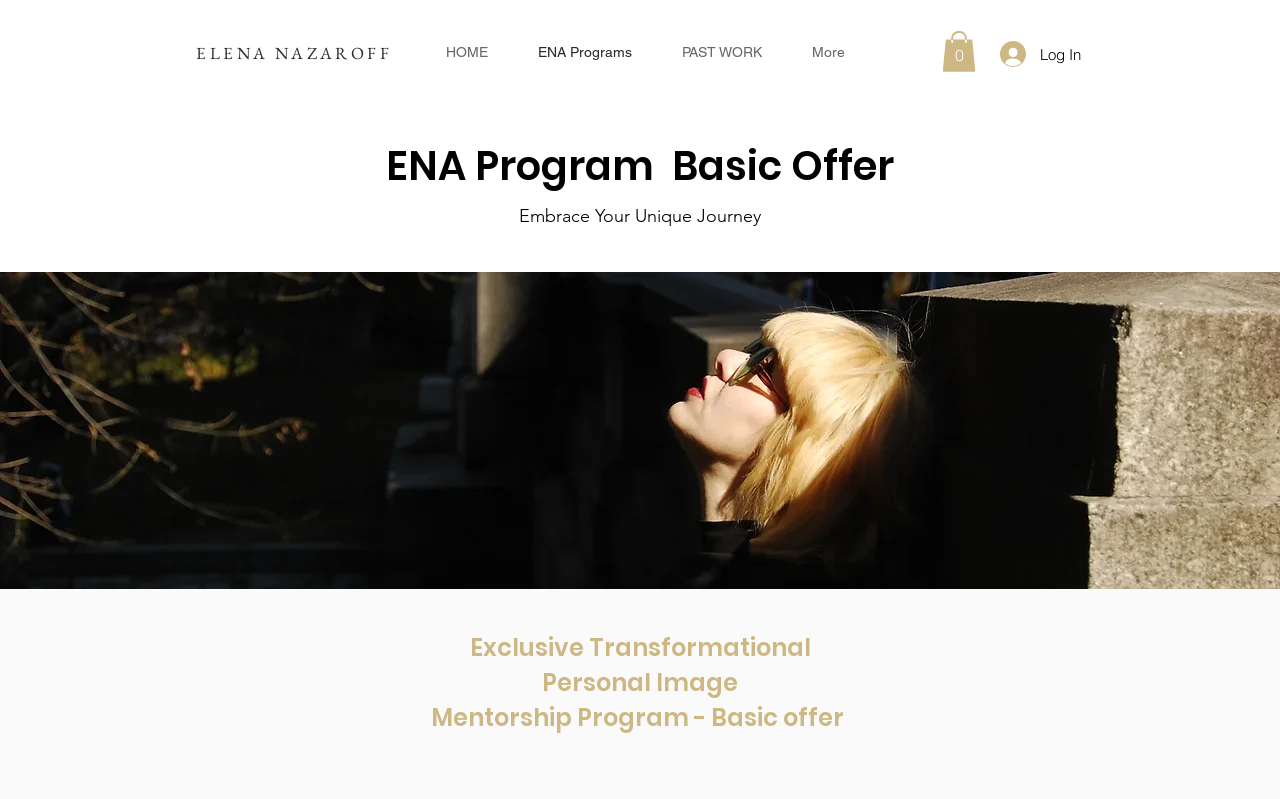Refer to the image and answer the question with as much detail as possible: How many items are in the cart?

The button 'Cart with 0 items' indicates that there are currently no items in the cart. This button is likely used for e-commerce purposes, and the number of items in the cart is displayed next to the cart icon.